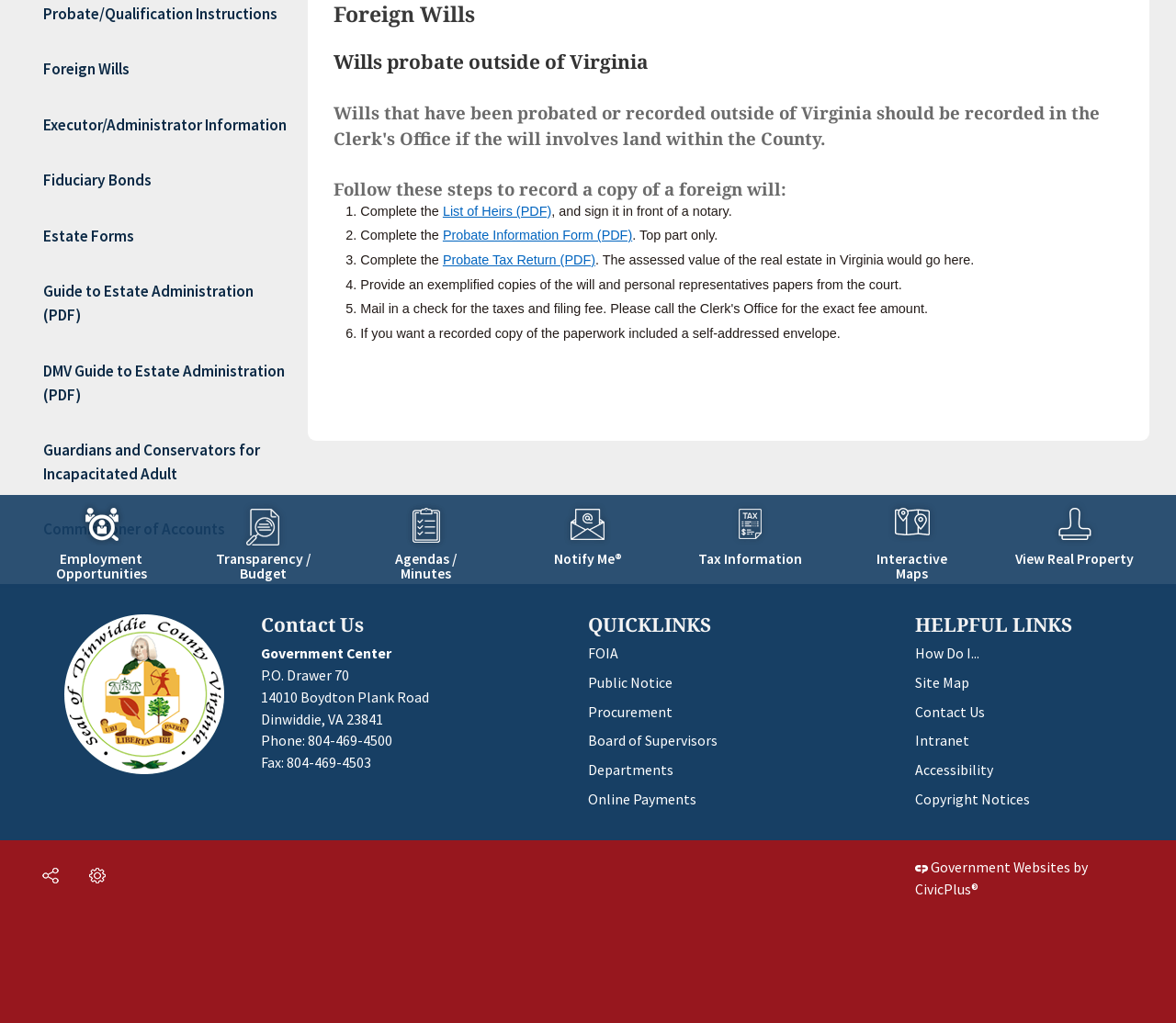Provide the bounding box coordinates of the HTML element described by the text: "How Do I...". The coordinates should be in the format [left, top, right, bottom] with values between 0 and 1.

[0.778, 0.63, 0.833, 0.648]